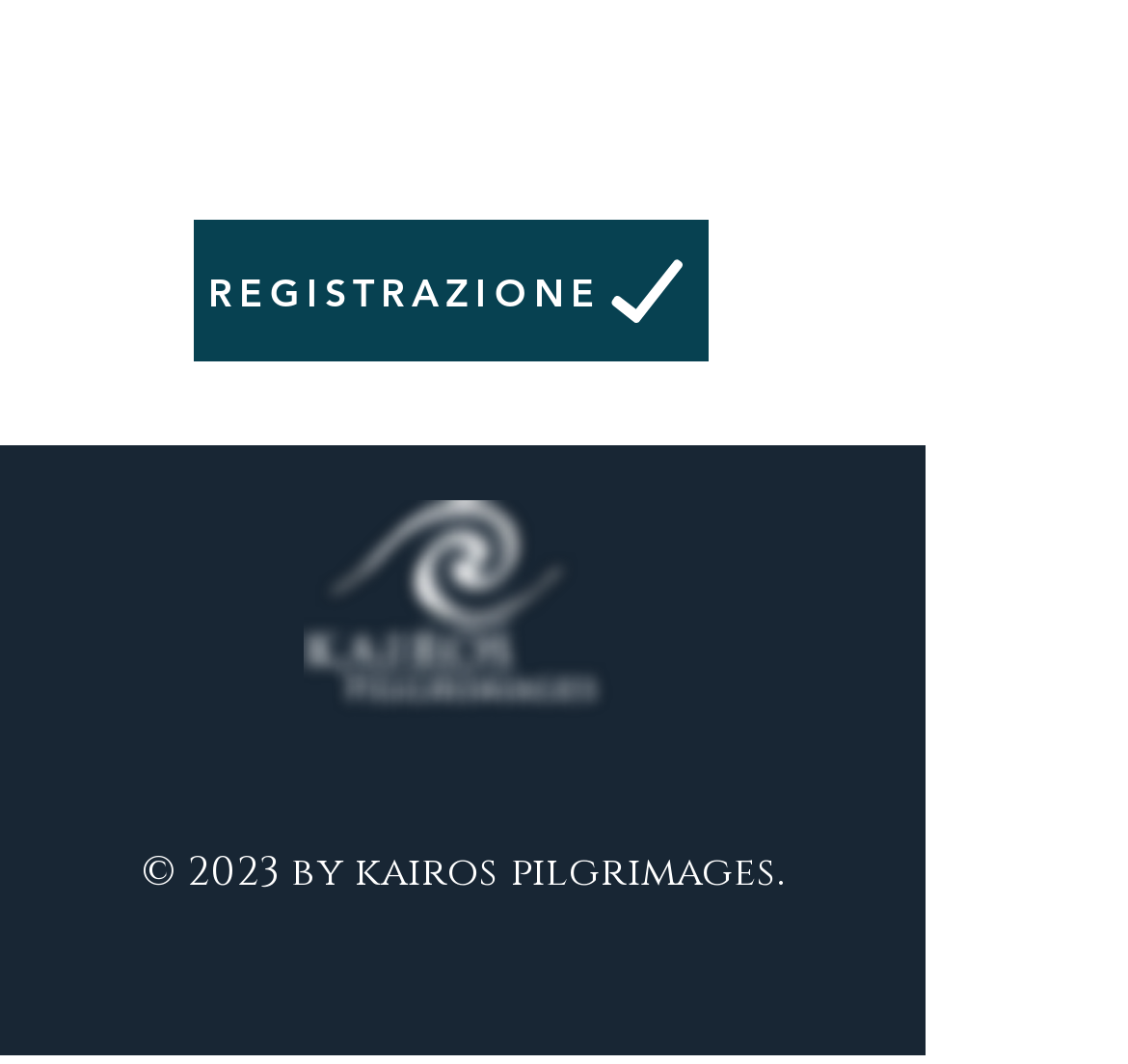Provide your answer to the question using just one word or phrase: How many social media links are there?

3